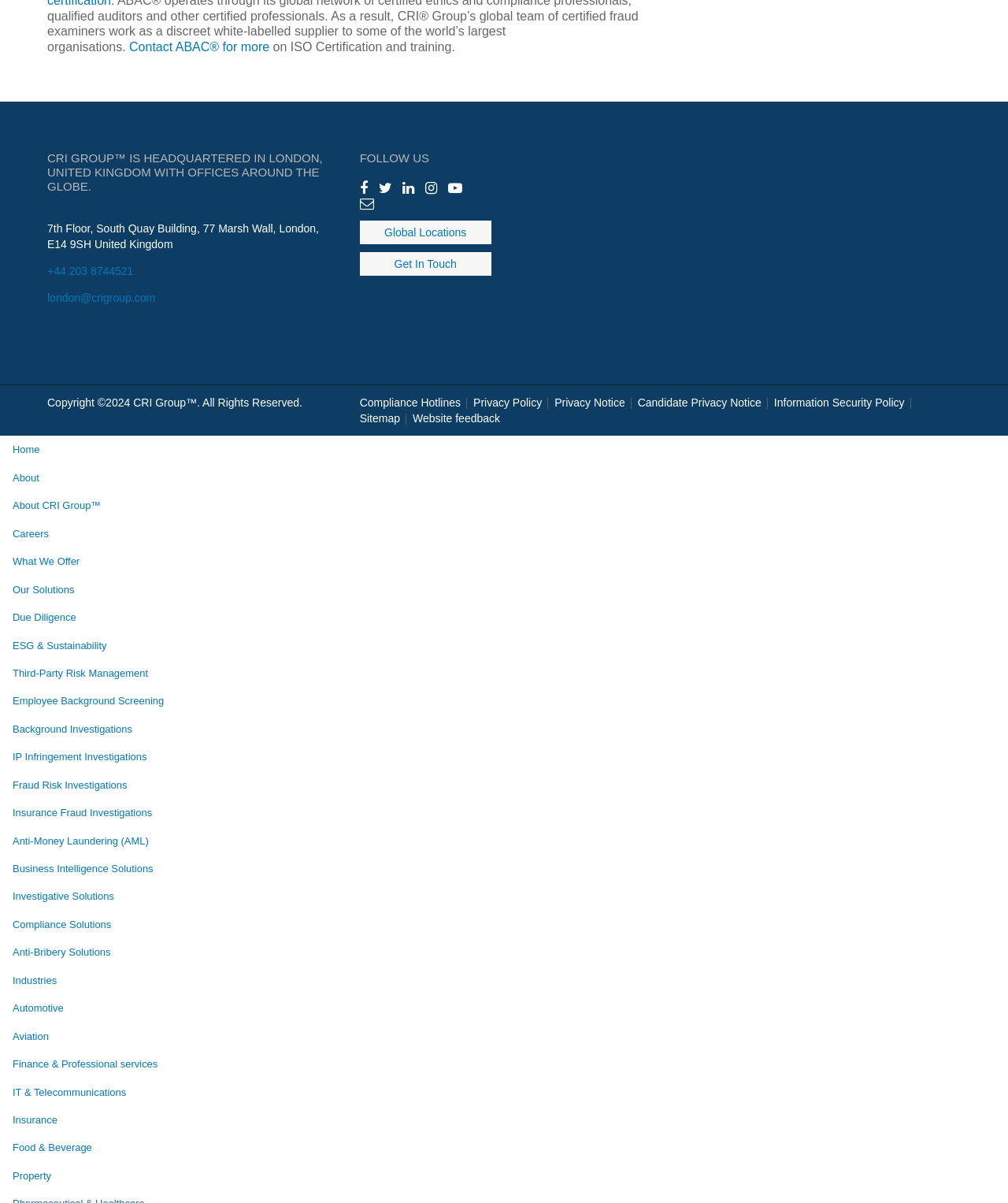Please specify the bounding box coordinates of the element that should be clicked to execute the given instruction: 'Learn about CRI Group's compliance hotlines'. Ensure the coordinates are four float numbers between 0 and 1, expressed as [left, top, right, bottom].

[0.357, 0.328, 0.457, 0.341]